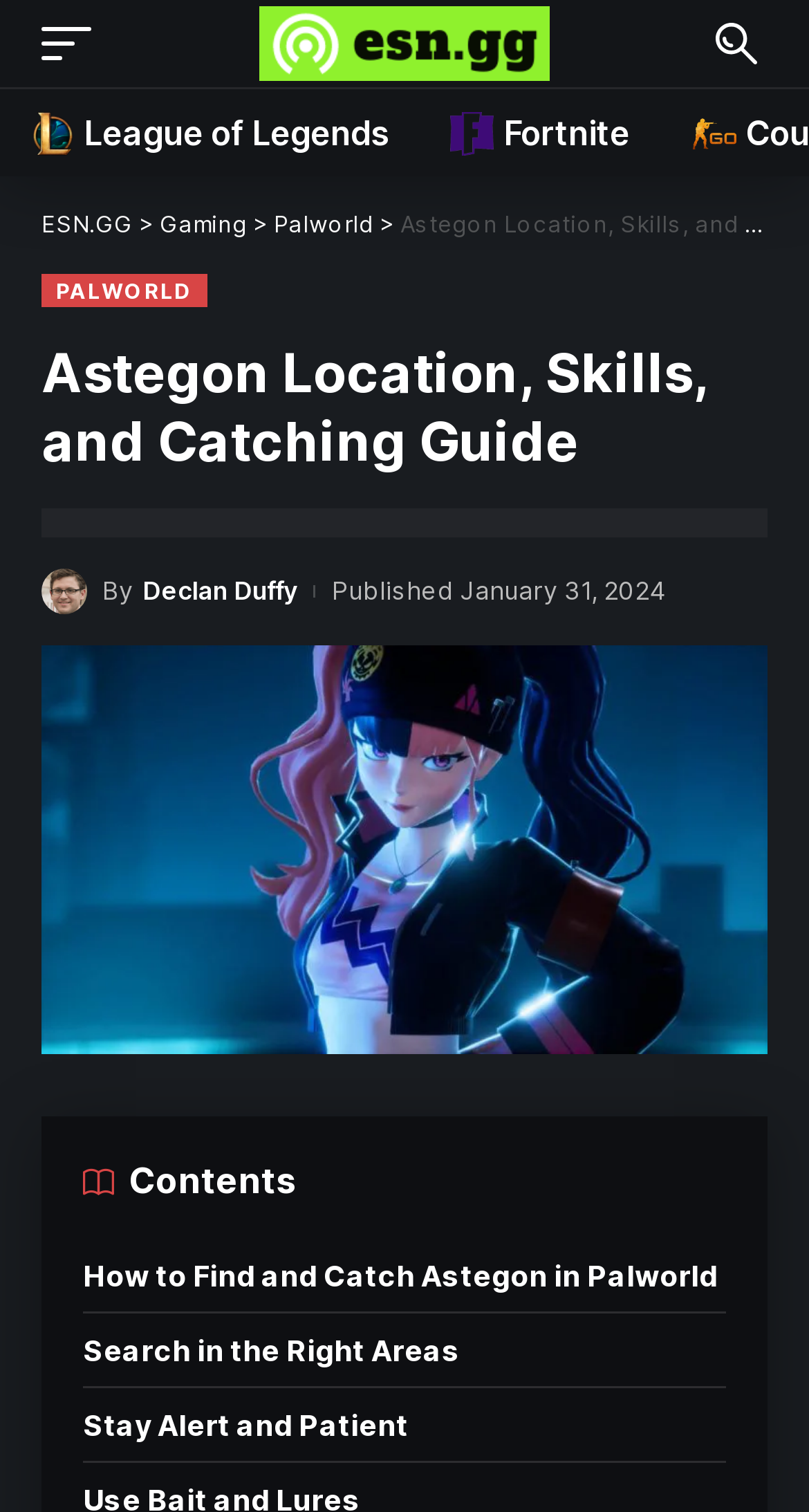Identify the bounding box coordinates of the region I need to click to complete this instruction: "Visit the ESN.GG homepage".

[0.321, 0.004, 0.679, 0.054]